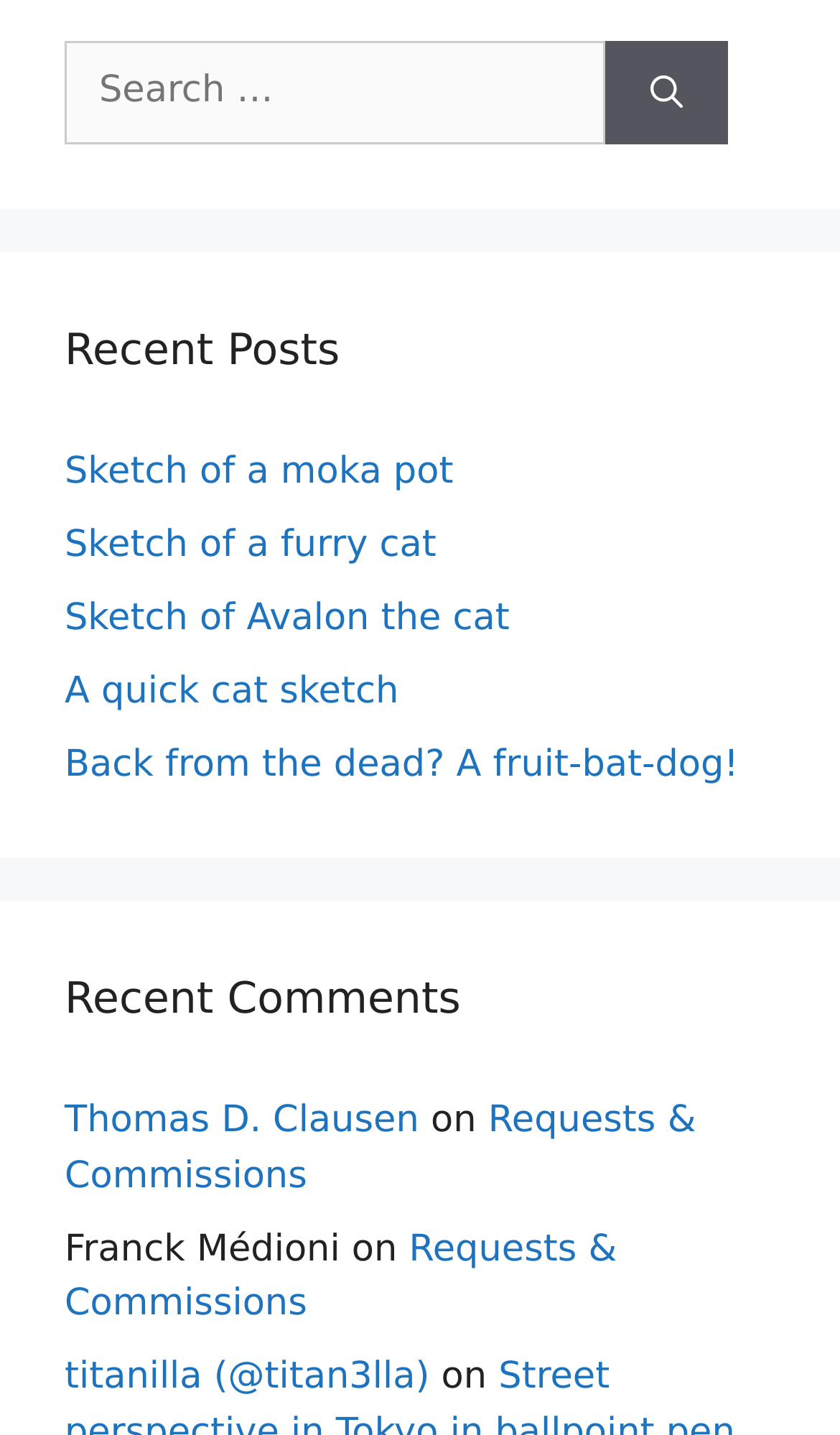How many headings are on the webpage?
Provide a one-word or short-phrase answer based on the image.

2